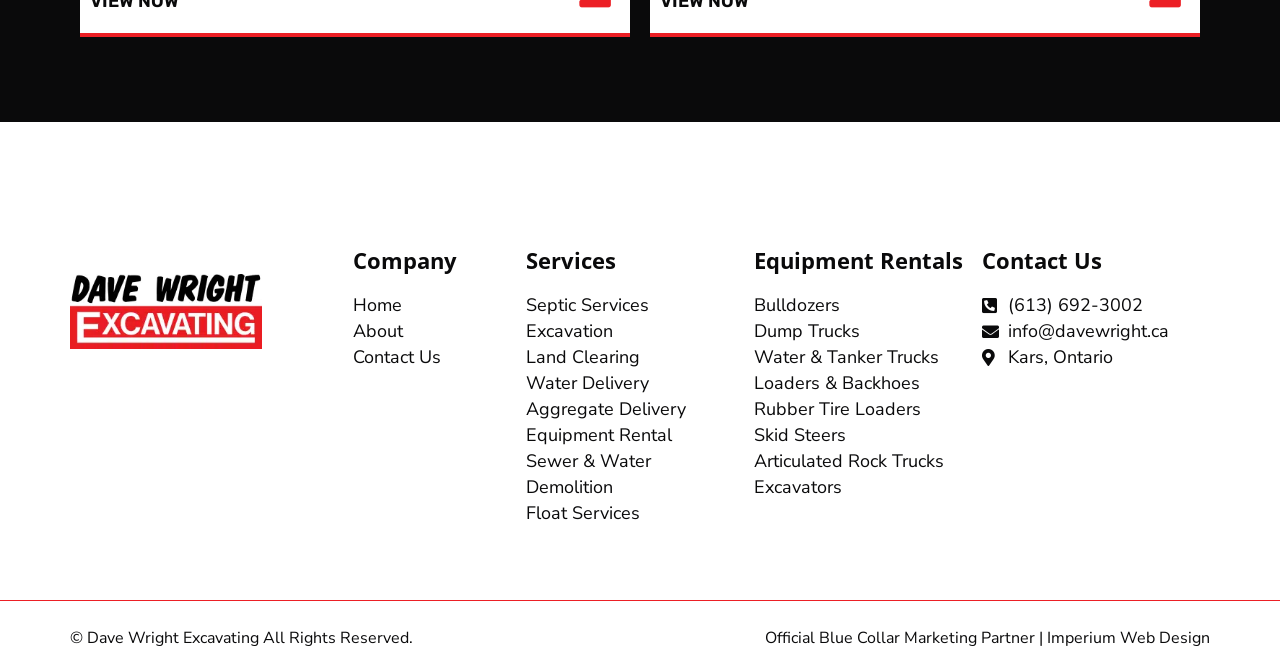Please give a short response to the question using one word or a phrase:
What is the company name?

Dave Wright Excavating